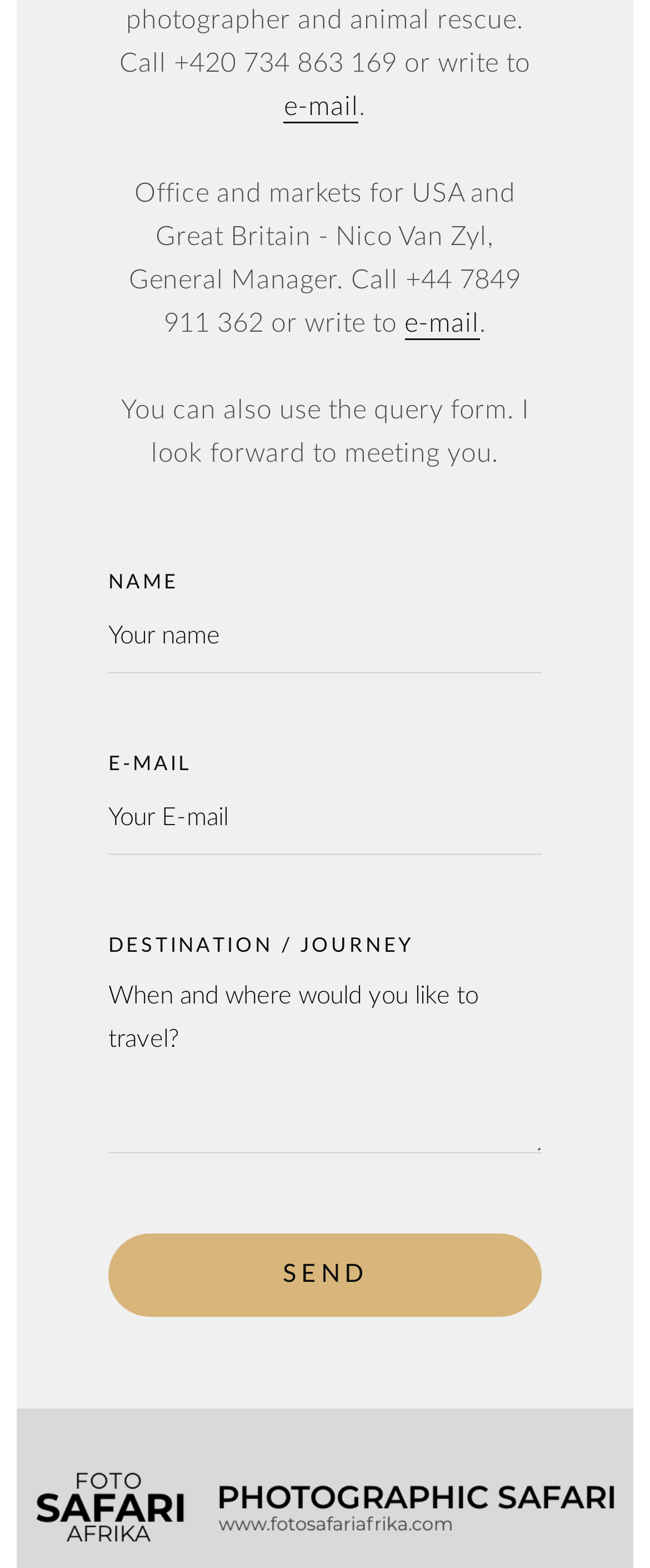Analyze the image and answer the question with as much detail as possible: 
What is the contact number of Nico Van Zyl?

The contact number of Nico Van Zyl, the General Manager, can be found in the StaticText element with the text 'Office and markets for USA and Great Britain - Nico Van Zyl, General Manager. Call +44 7849 911 362 or write to'.